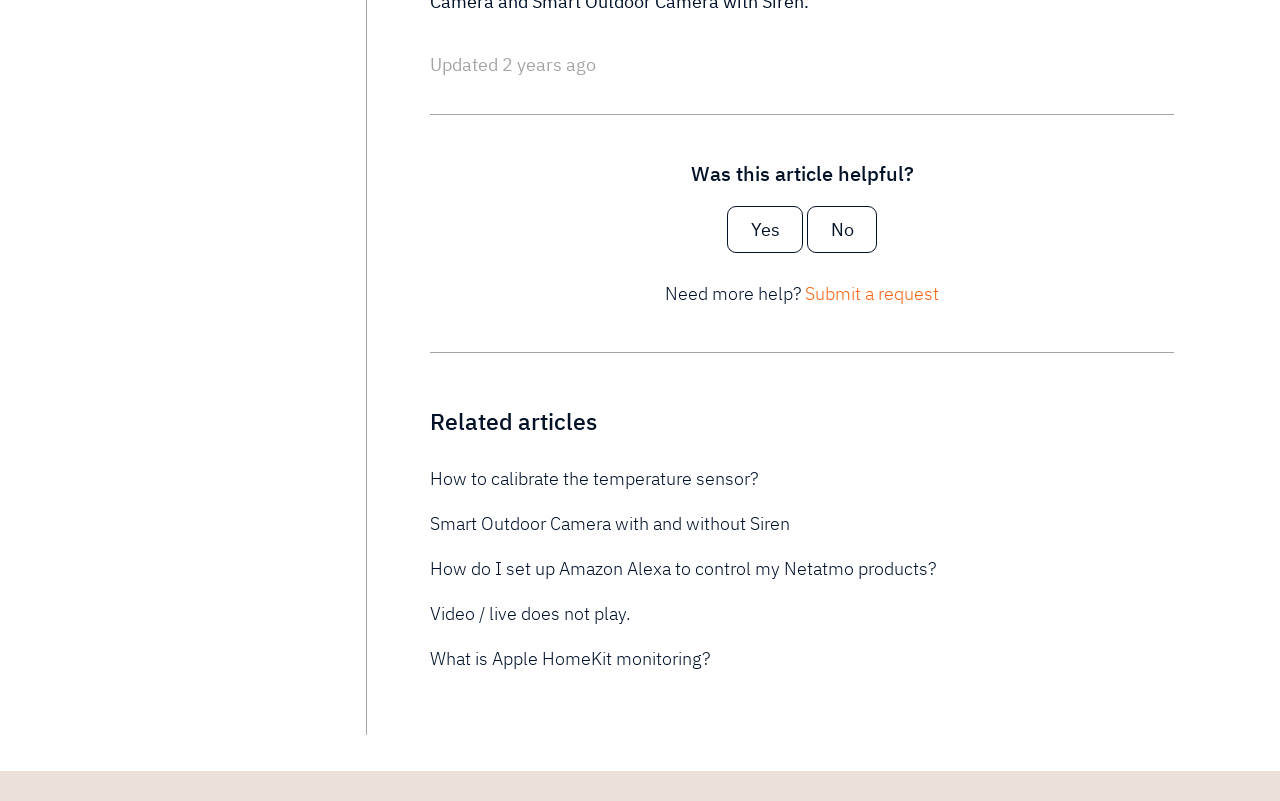What are the two options to rate the article?
Please give a detailed and elaborate answer to the question.

I found the two options to rate the article by looking at the section that asks 'Was this article helpful?' and seeing the two buttons labeled 'Yes' and 'No'.